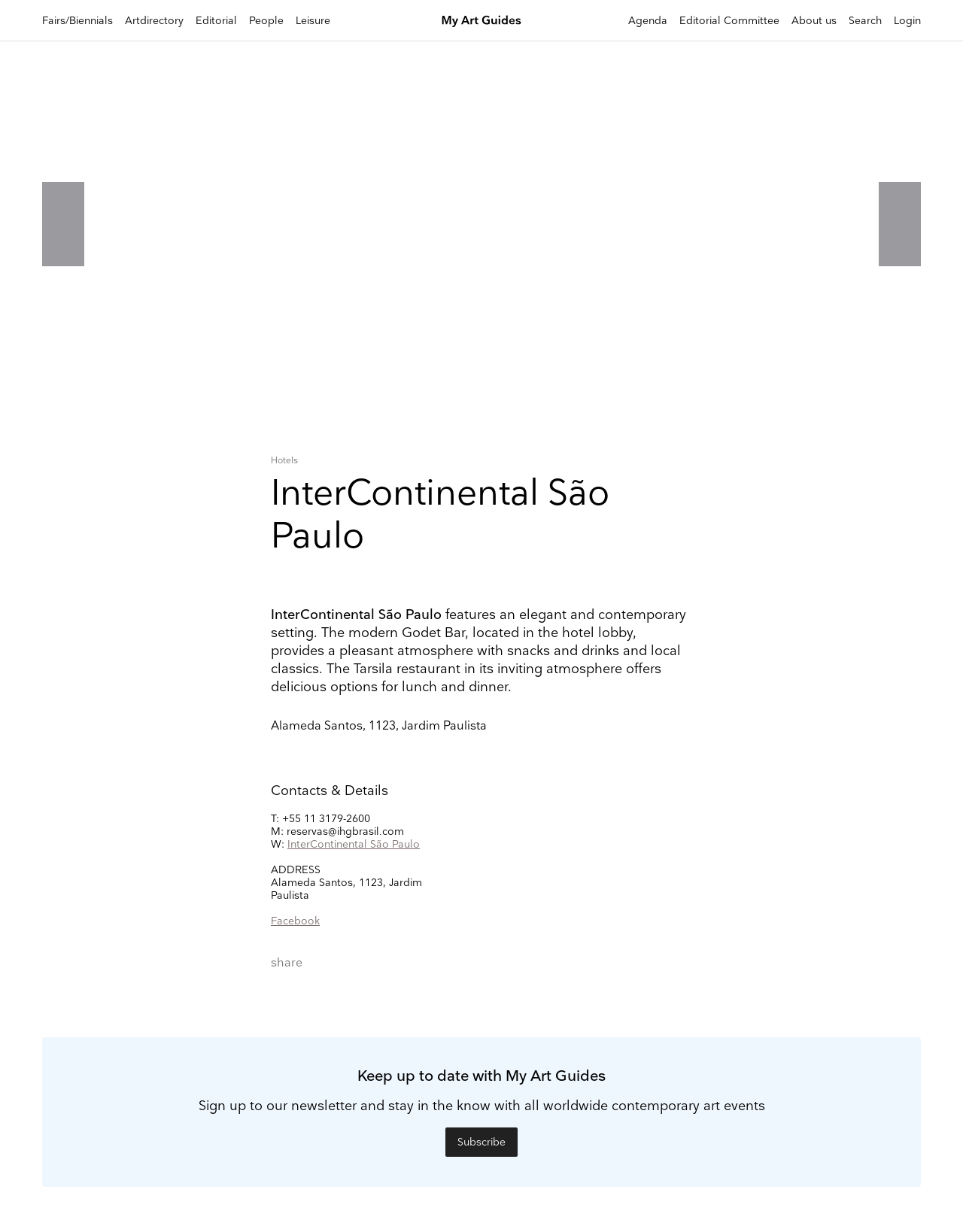Kindly determine the bounding box coordinates for the clickable area to achieve the given instruction: "Search for something".

[0.34, 0.388, 0.66, 0.41]